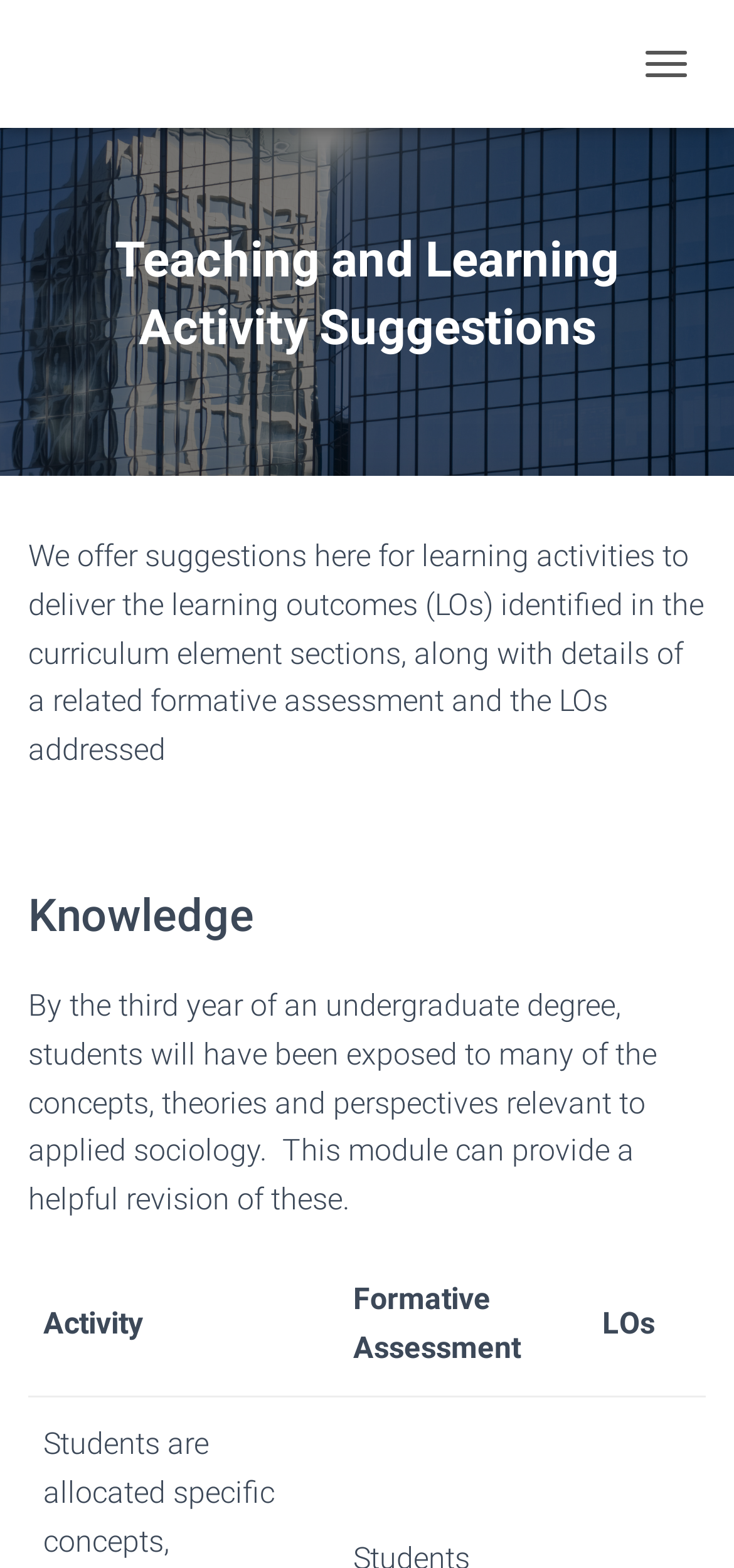Review the image closely and give a comprehensive answer to the question: What are the three columns in the grid?

The grid has three columns, which are labeled as 'Activity', 'Formative Assessment', and 'LOs', indicating that these are the categories for the learning activities.